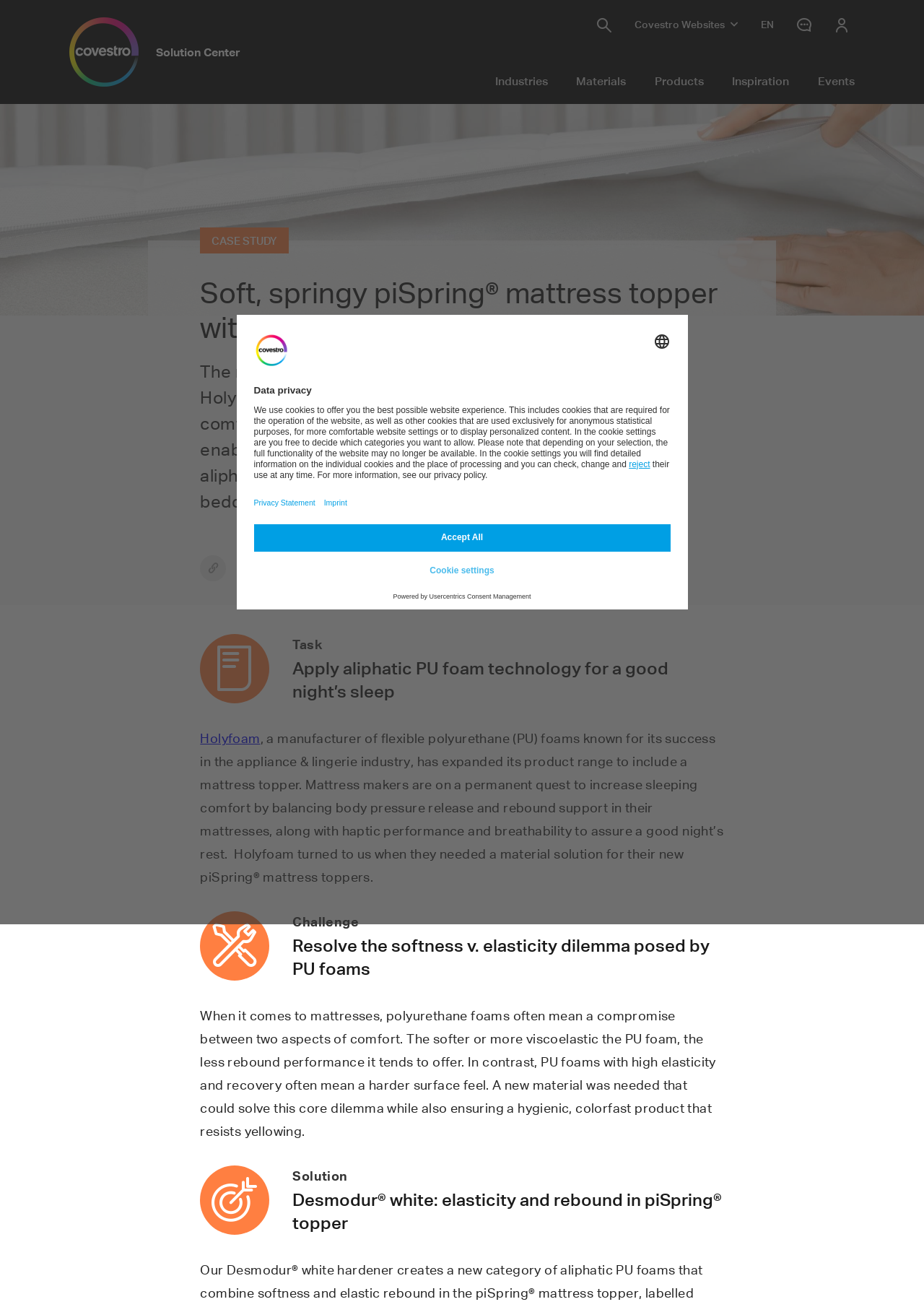Give a detailed explanation of the elements present on the webpage.

The webpage is about Covestro, a company that provides solutions for various industries. At the top, there is a navigation menu with links to "Solution Center", "Industries", "Materials", "Products", "Inspiration", and "Events". Below the navigation menu, there is a logo of Covestro and a button to select the language.

The main content of the webpage is a case study about a new piSpring aliphatic foam mattress topper that unites softness with high rebound. The topper is enabled by Desmodur white hardener. There is a heading that reads "Soft, springy piSpring mattress topper with Desmodur white" followed by a paragraph of text that describes the product.

Below the product description, there are three sections: "Task", "Challenge", and "Solution". The "Task" section has a heading that reads "Apply aliphatic PU foam technology for a good night’s sleep" and a paragraph of text that describes the task. The "Challenge" section has a heading that reads "Resolve the softness v. elasticity dilemma posed by PU foams" and a paragraph of text that describes the challenge. The "Solution" section has a heading that reads "Desmodur white: elasticity and rebound in piSpring topper" and a paragraph of text that describes the solution.

On the right side of the webpage, there is a button to open the privacy settings. When clicked, a dialog box appears with information about data privacy and cookies. The dialog box has a heading that reads "Data privacy" and a paragraph of text that explains how cookies are used on the website. There are also buttons to select the language, open the privacy statement, and open the imprint.

At the bottom of the webpage, there are buttons to accept all cookies, more information, and a link to Usercentrics Consent Management.